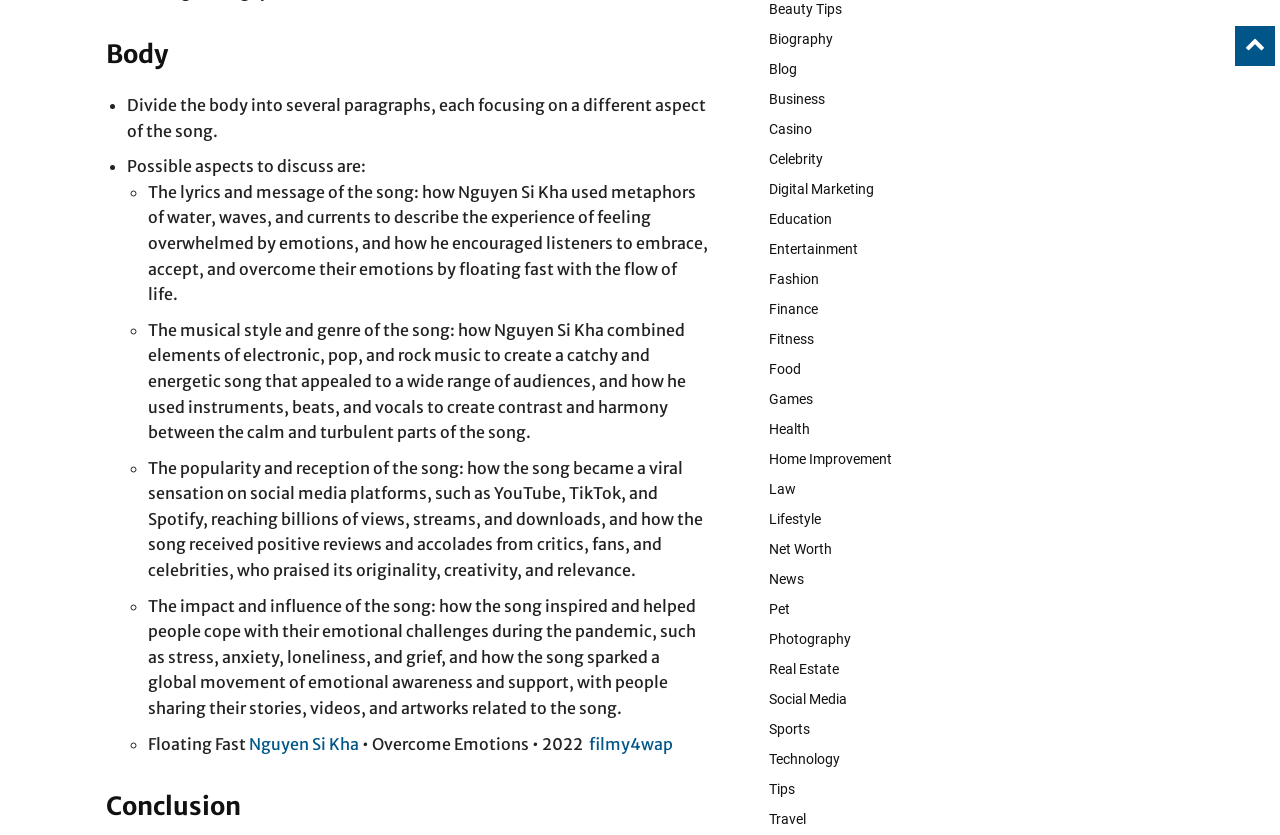Kindly provide the bounding box coordinates of the section you need to click on to fulfill the given instruction: "Click on 'Nguyen Si Kha'".

[0.195, 0.879, 0.28, 0.903]